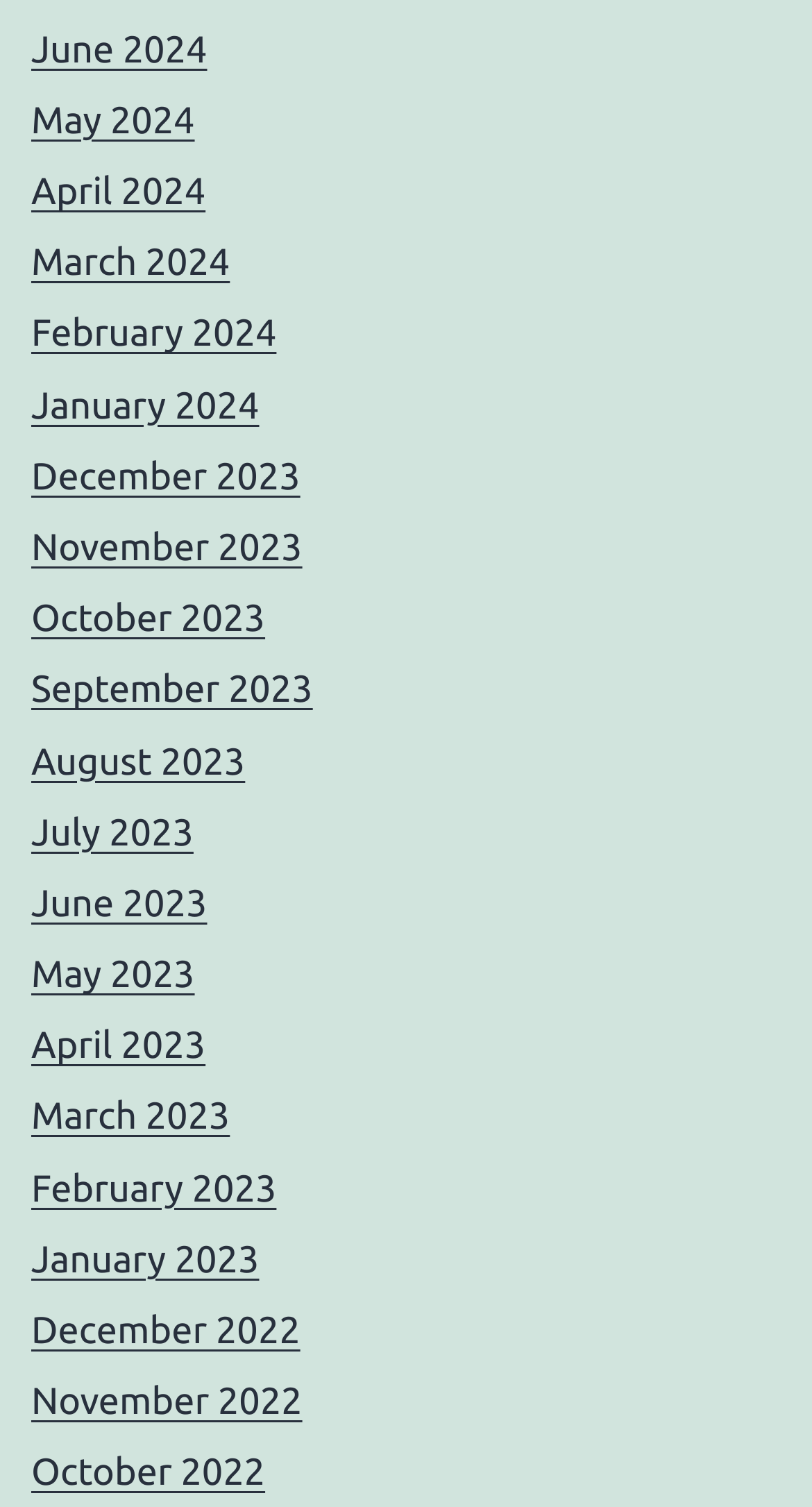Please give a one-word or short phrase response to the following question: 
Is August 2023 above or below July 2023?

above